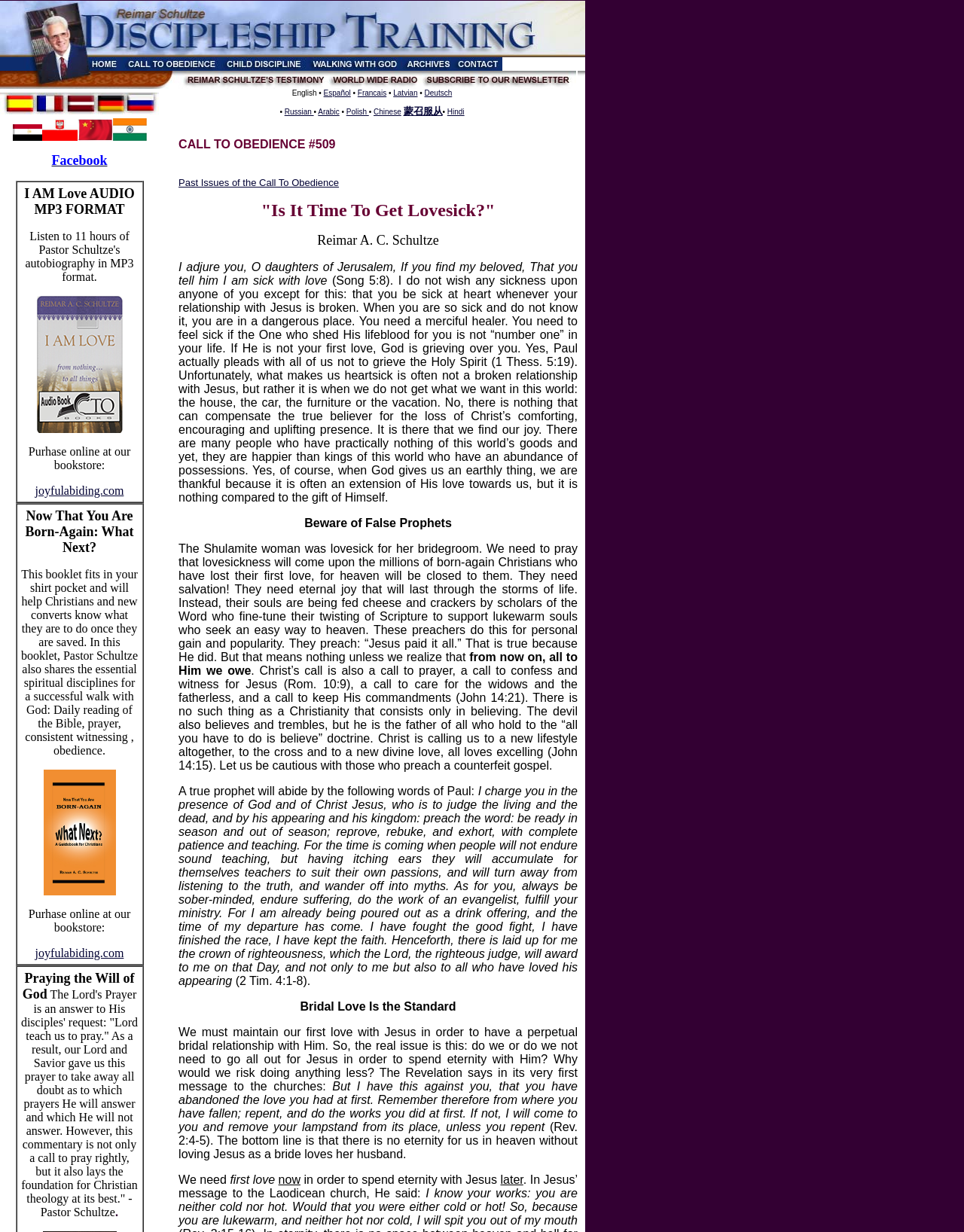How are the language options organized?
Examine the image and give a concise answer in one word or a short phrase.

Horizontally